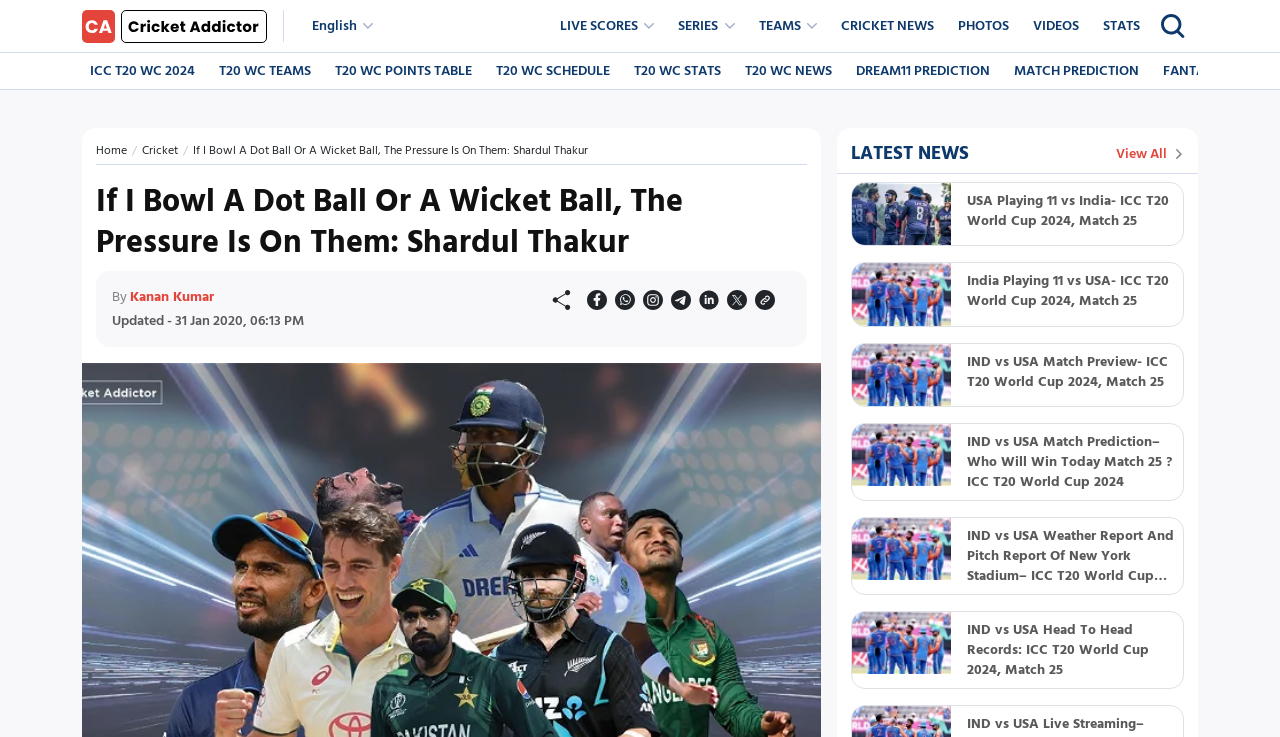Provide the bounding box coordinates for the UI element that is described as: "parent_node: English".

[0.064, 0.013, 0.209, 0.058]